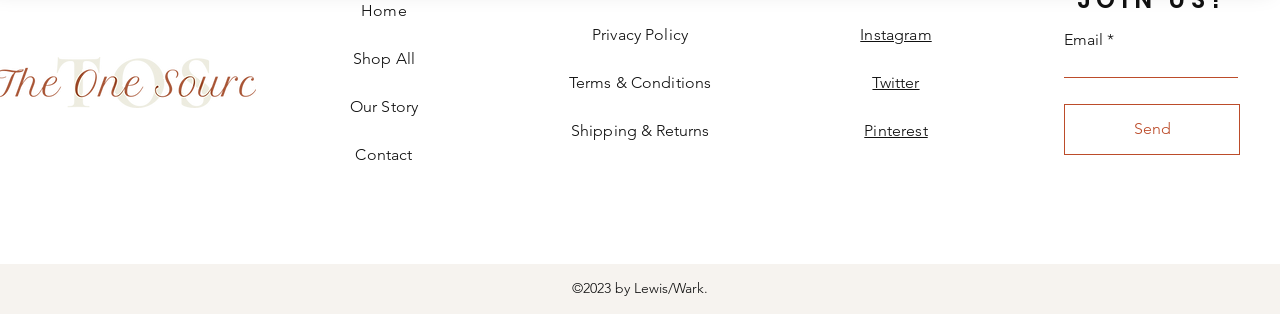What is the first link on the top left?
Look at the image and respond with a single word or a short phrase.

Home